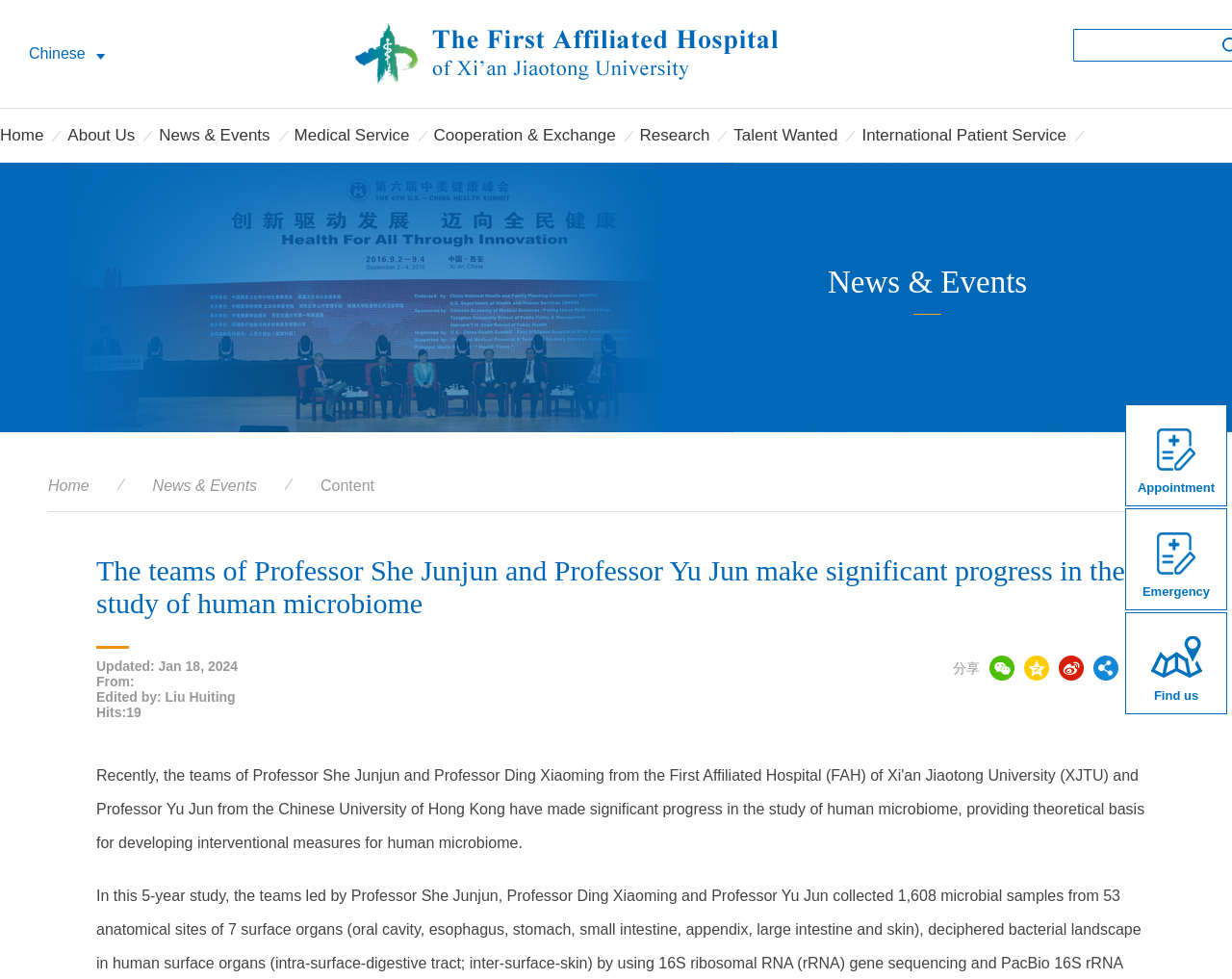Point out the bounding box coordinates of the section to click in order to follow this instruction: "Click the 'Find us' link".

[0.914, 0.626, 0.995, 0.729]